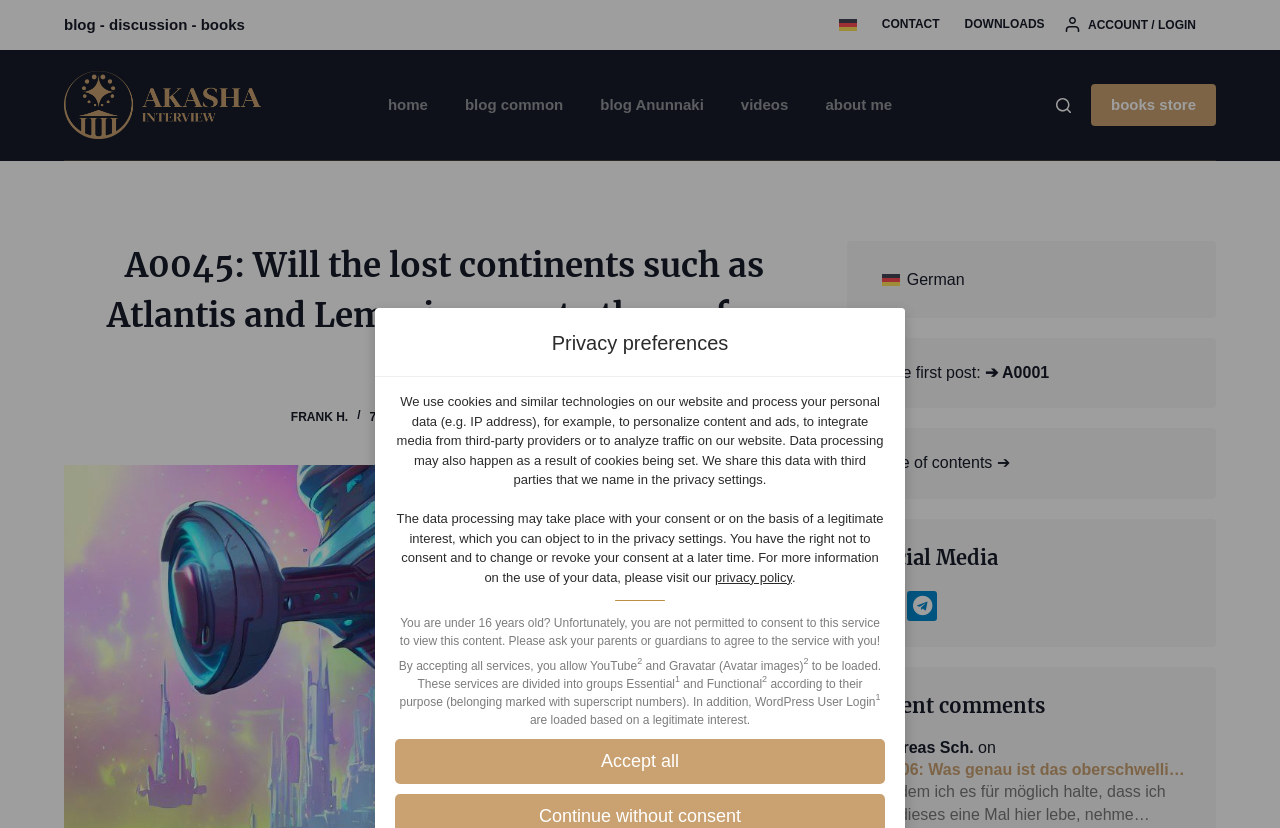How many groups are the services divided into?
Based on the screenshot, give a detailed explanation to answer the question.

The StaticText element with bounding box coordinates [0.531, 0.817, 0.595, 0.834] mentions that the services are divided into two groups: Essential and Functional.